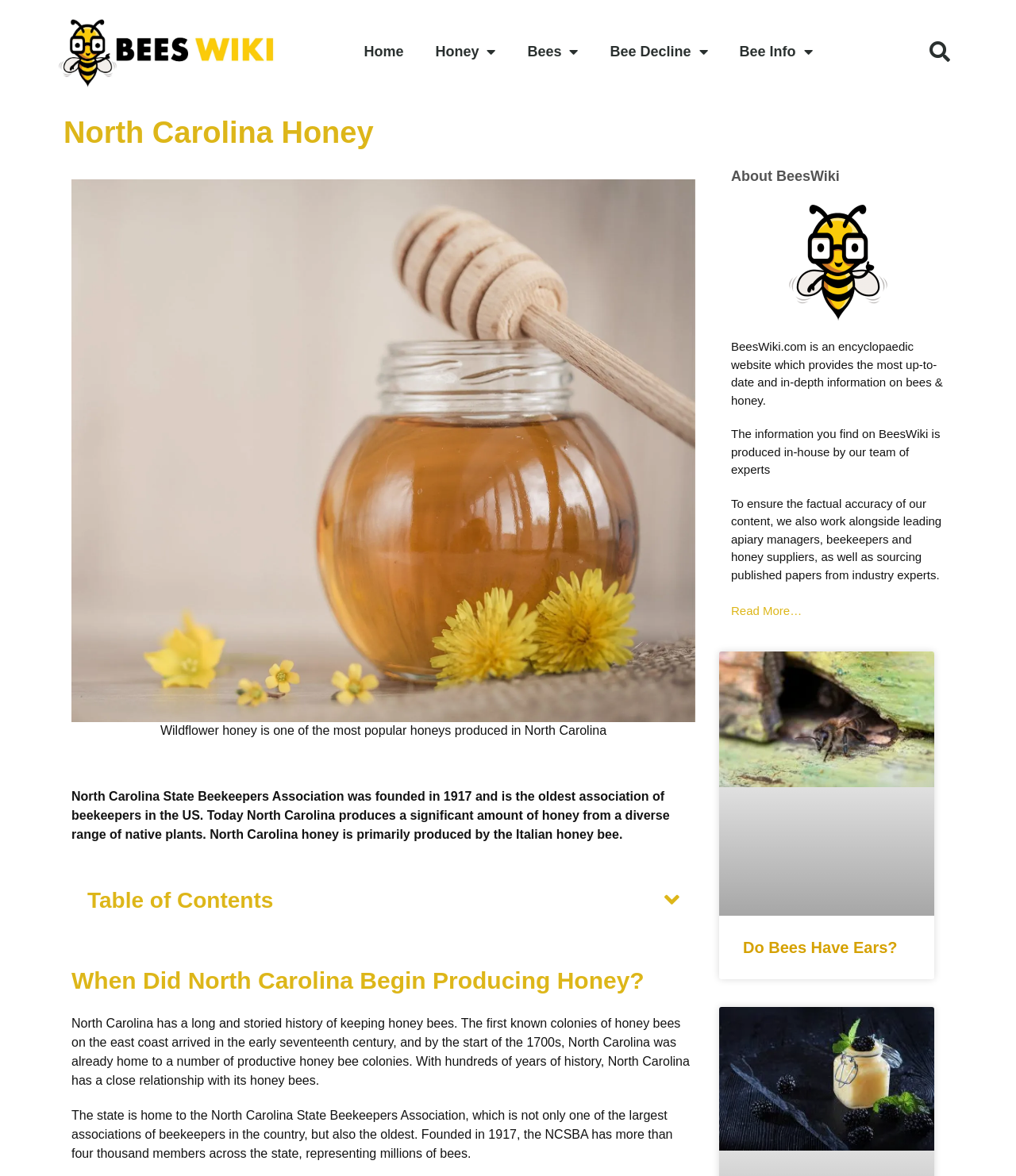Please locate the bounding box coordinates of the element that should be clicked to achieve the given instruction: "Search for something".

[0.905, 0.03, 0.945, 0.057]